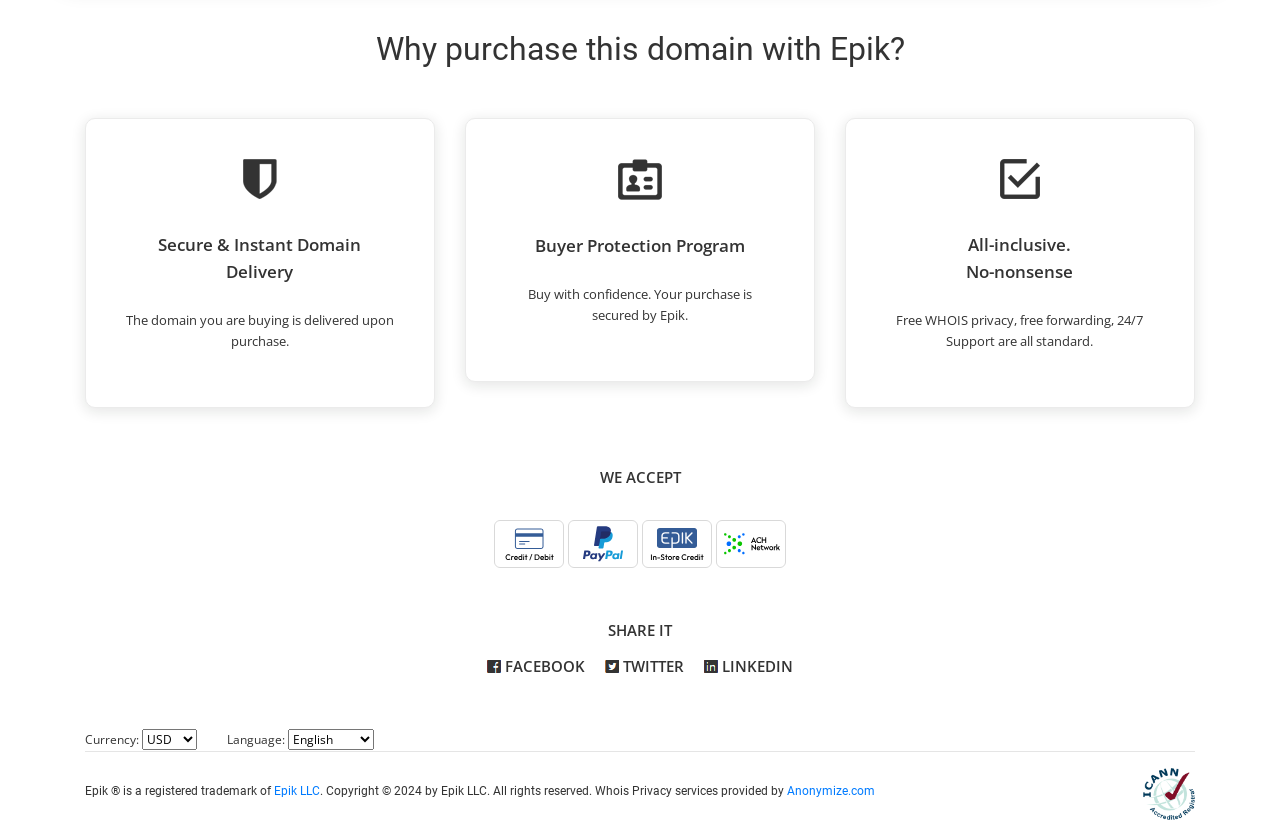Provide the bounding box coordinates of the area you need to click to execute the following instruction: "Click on Epik LLC".

[0.214, 0.954, 0.25, 0.971]